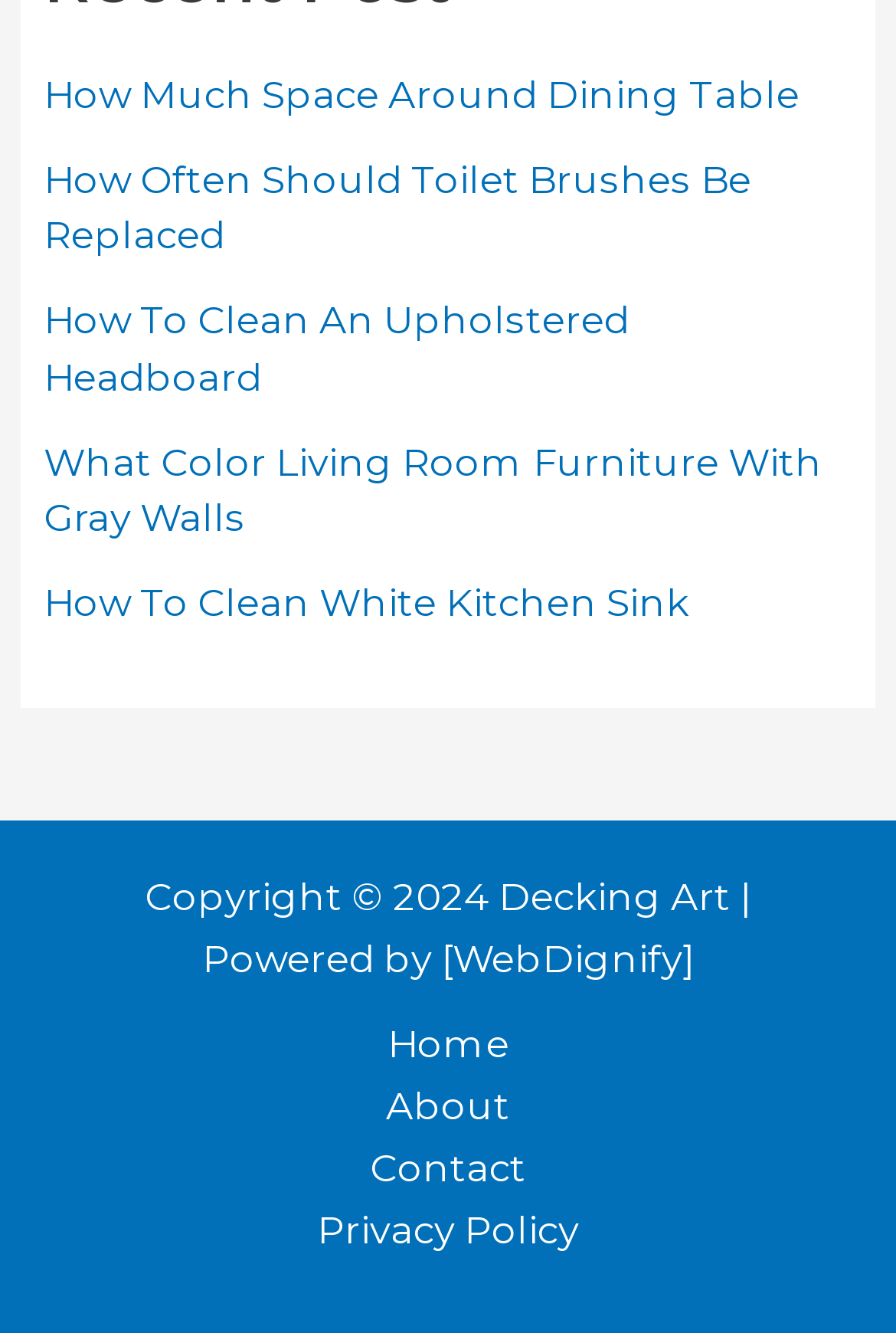Please identify the bounding box coordinates of where to click in order to follow the instruction: "Click on 'How Much Space Around Dining Table'".

[0.048, 0.053, 0.892, 0.088]